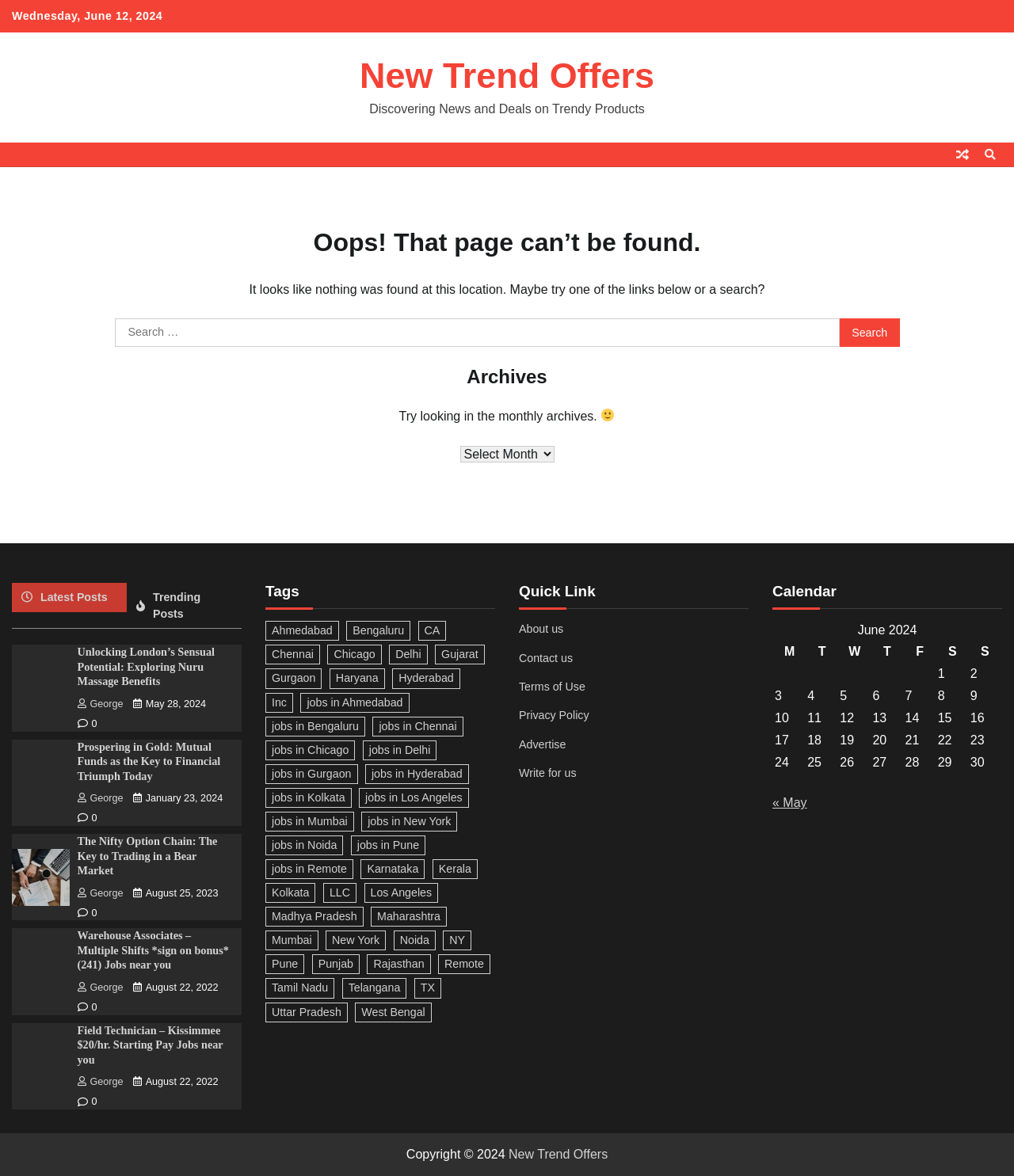What is the text of the first heading on the page?
Kindly give a detailed and elaborate answer to the question.

I found the first heading by looking at the main element, which contains a header element with the text 'Oops! That page can’t be found.'.